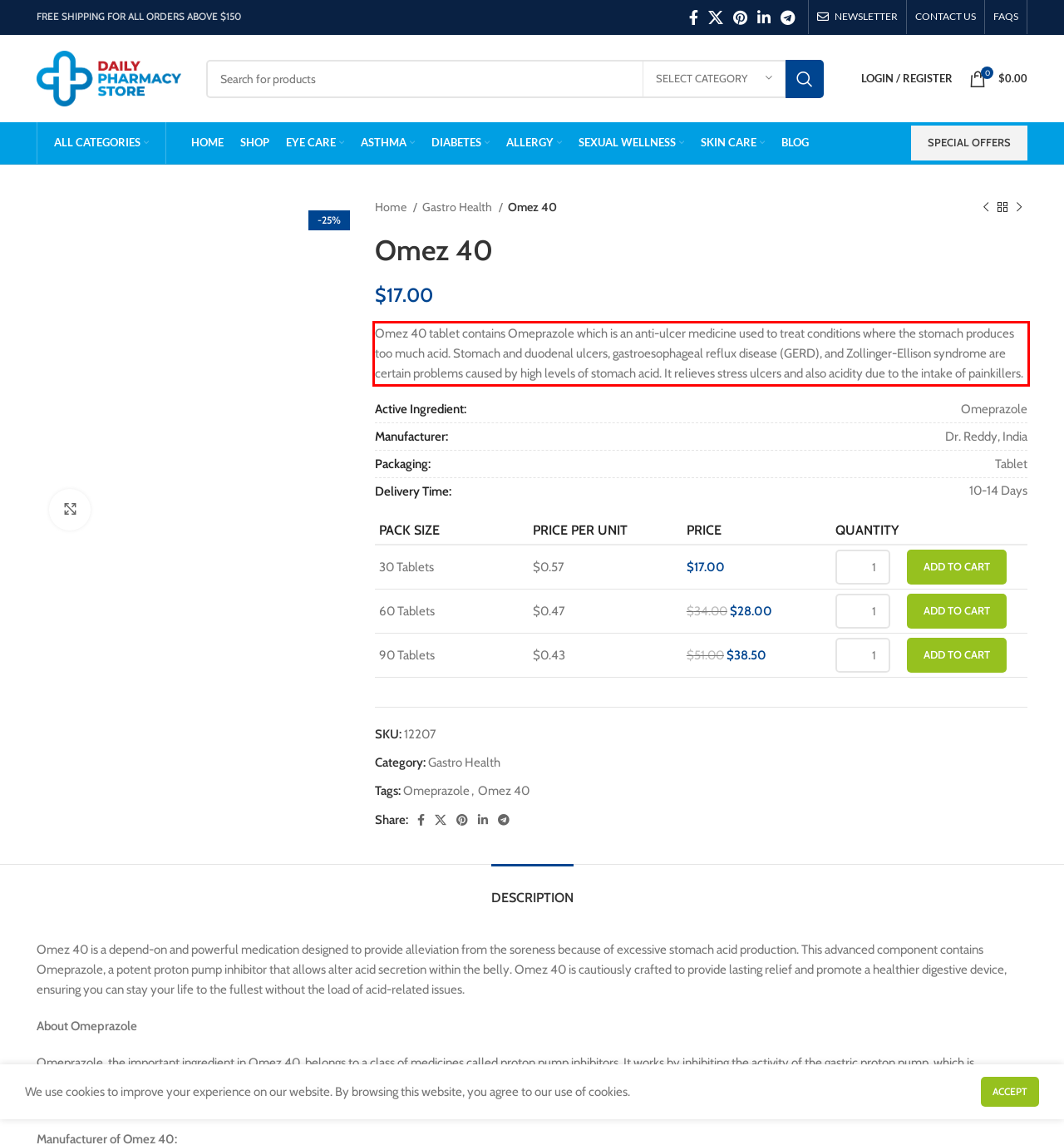You have a screenshot of a webpage with a red bounding box. Use OCR to generate the text contained within this red rectangle.

Omez 40 tablet contains Omeprazole which is an anti-ulcer medicine used to treat conditions where the stomach produces too much acid. Stomach and duodenal ulcers, gastroesophageal reflux disease (GERD), and Zollinger-Ellison syndrome are certain problems caused by high levels of stomach acid. It relieves stress ulcers and also acidity due to the intake of painkillers.